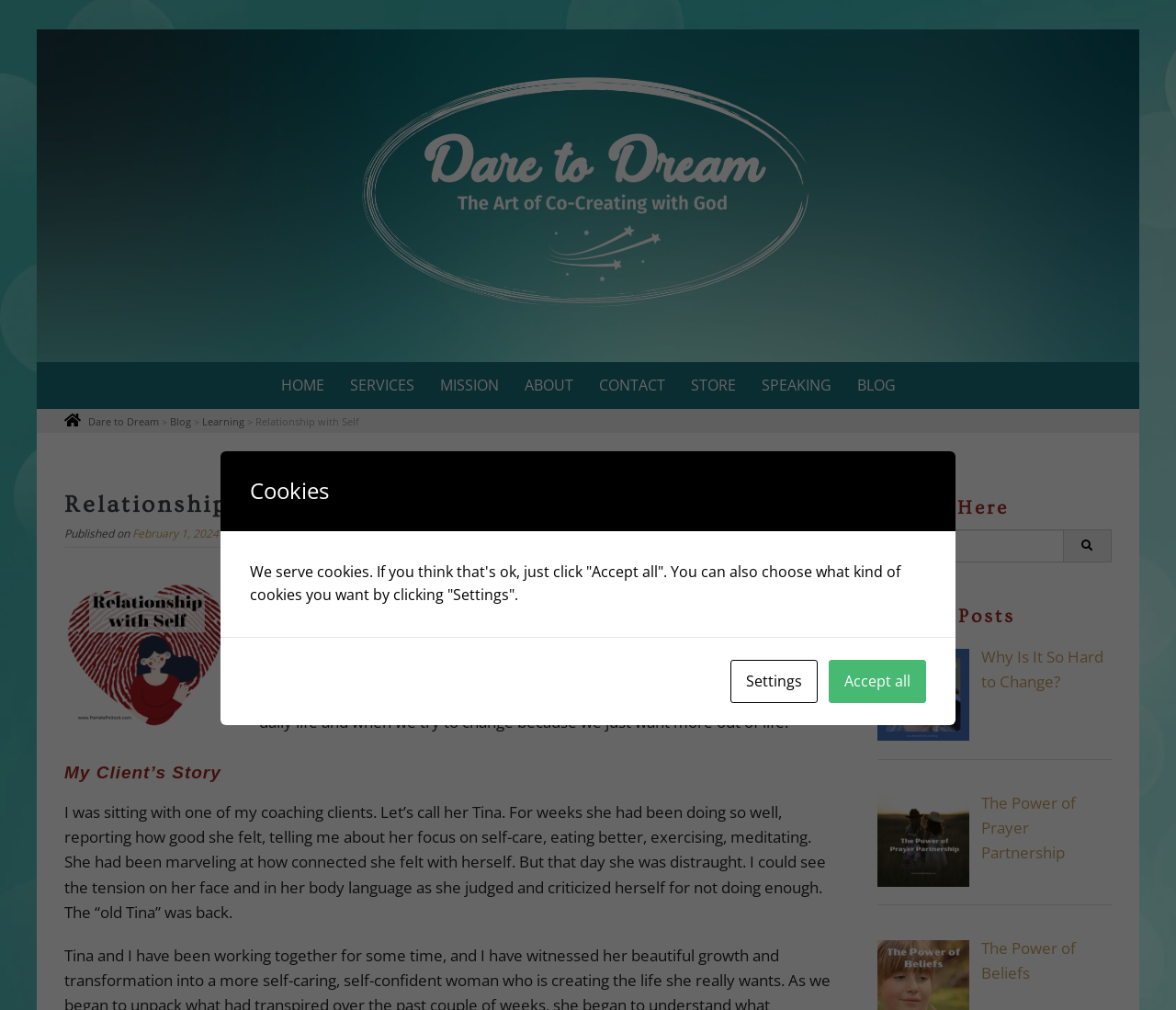Find the bounding box coordinates of the UI element according to this description: "Accept all".

[0.705, 0.653, 0.788, 0.696]